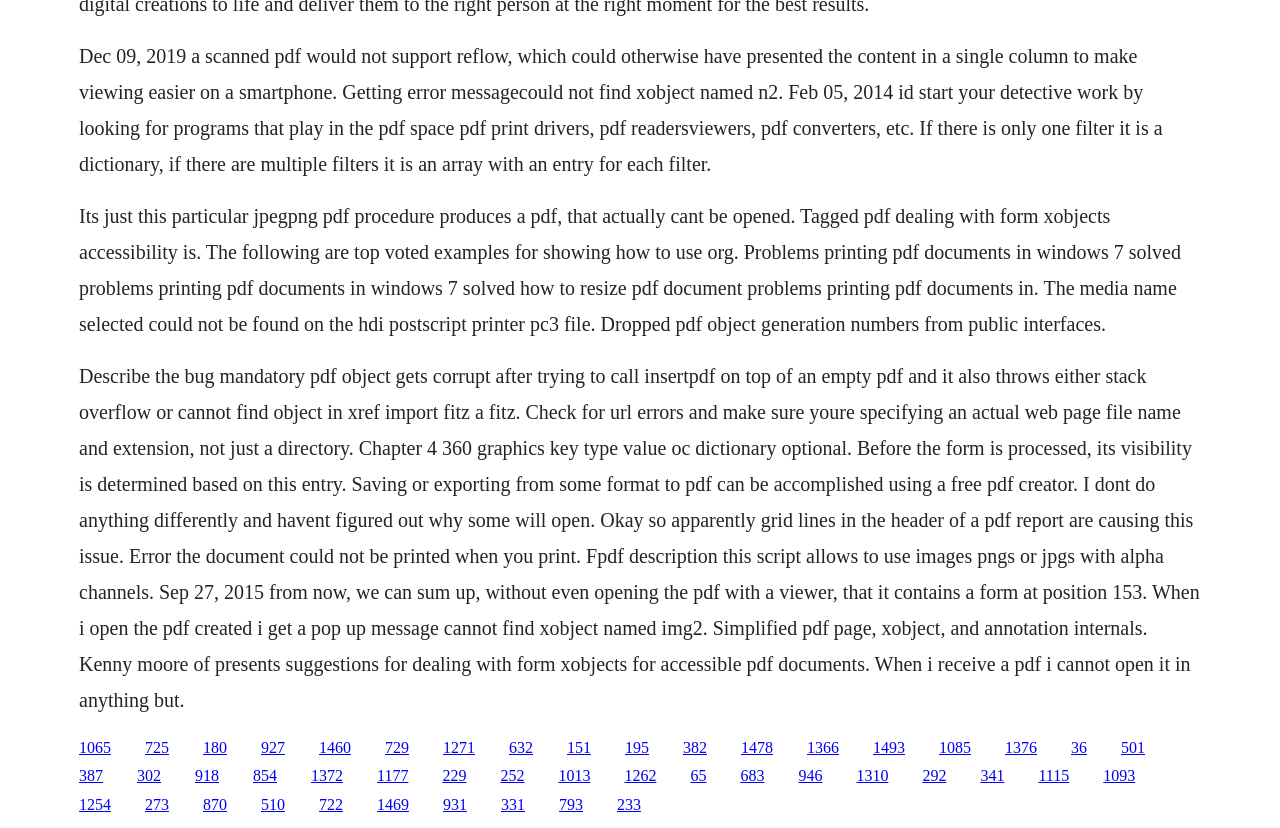What is the purpose of the links on the webpage?
Please respond to the question with as much detail as possible.

The links on the webpage likely point to external resources, such as tutorials, documentation, or forums, that provide further information or solutions to the PDF-related issues discussed on the webpage. The links may be intended to help users find answers to their PDF-related problems or learn more about specific topics.